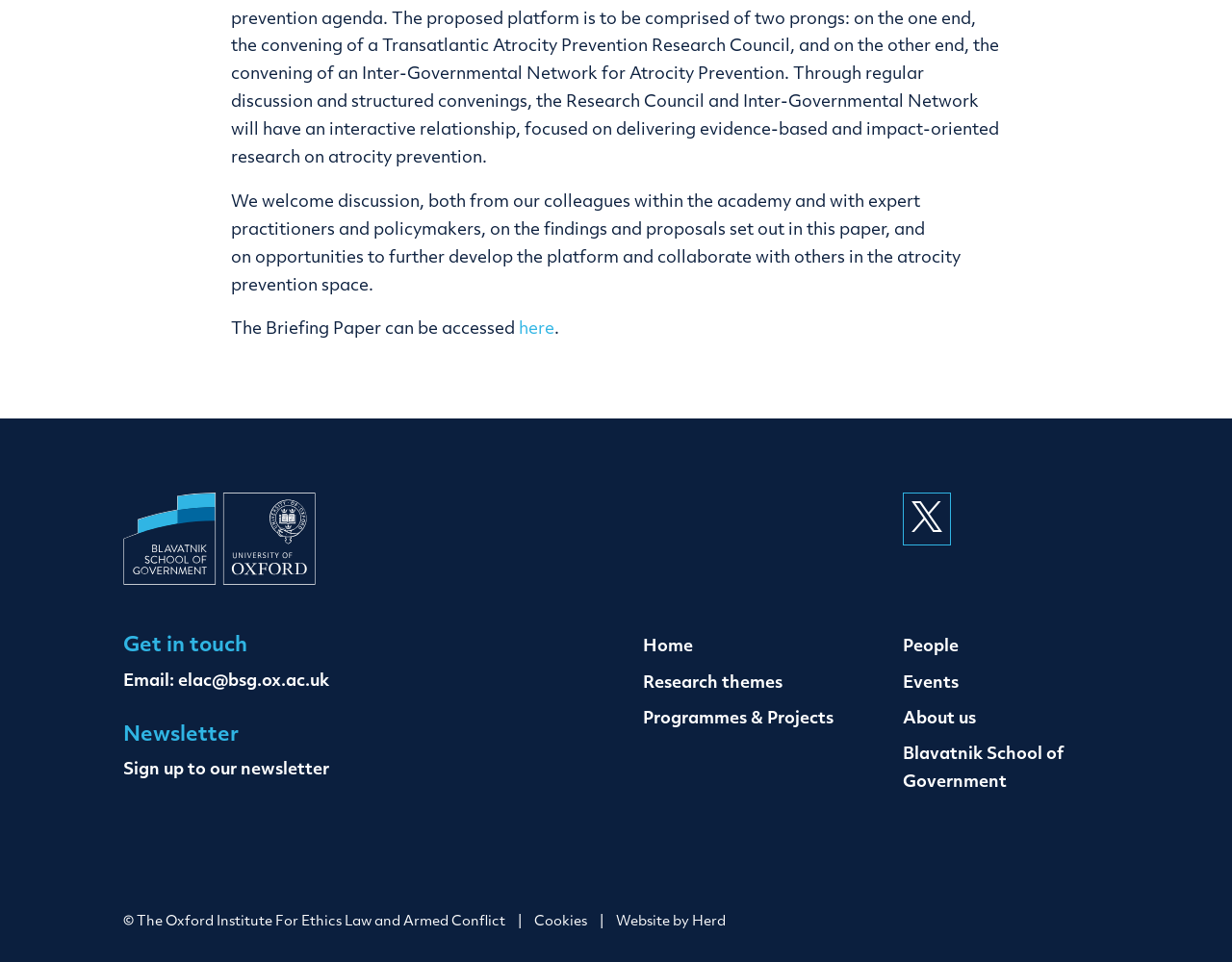Please give the bounding box coordinates of the area that should be clicked to fulfill the following instruction: "Go to the Home page". The coordinates should be in the format of four float numbers from 0 to 1, i.e., [left, top, right, bottom].

[0.522, 0.664, 0.563, 0.681]